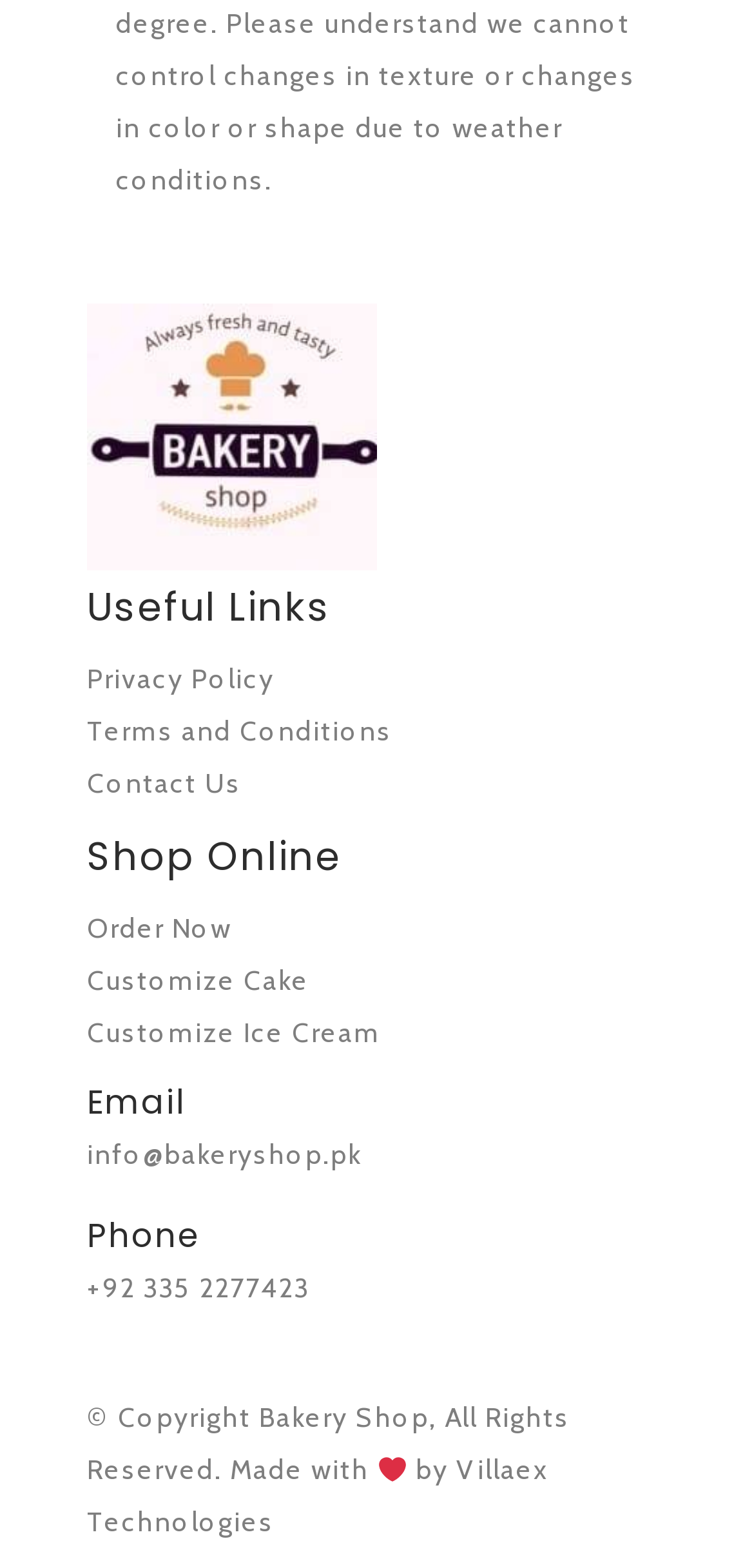Highlight the bounding box coordinates of the element that should be clicked to carry out the following instruction: "read the blog". The coordinates must be given as four float numbers ranging from 0 to 1, i.e., [left, top, right, bottom].

None